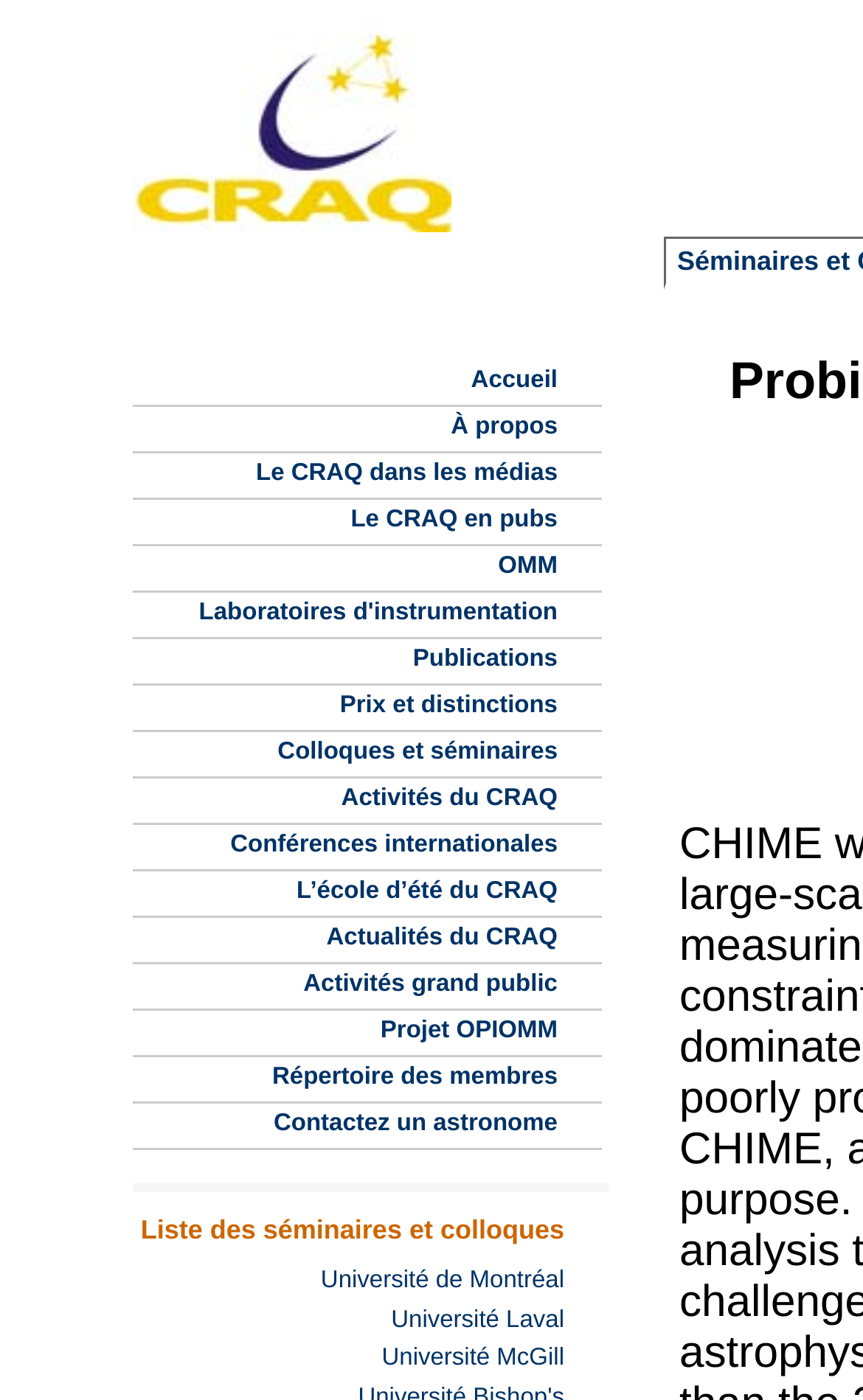What is the last link in the navigation menu?
Please answer the question with a single word or phrase, referencing the image.

Contactez un astronome